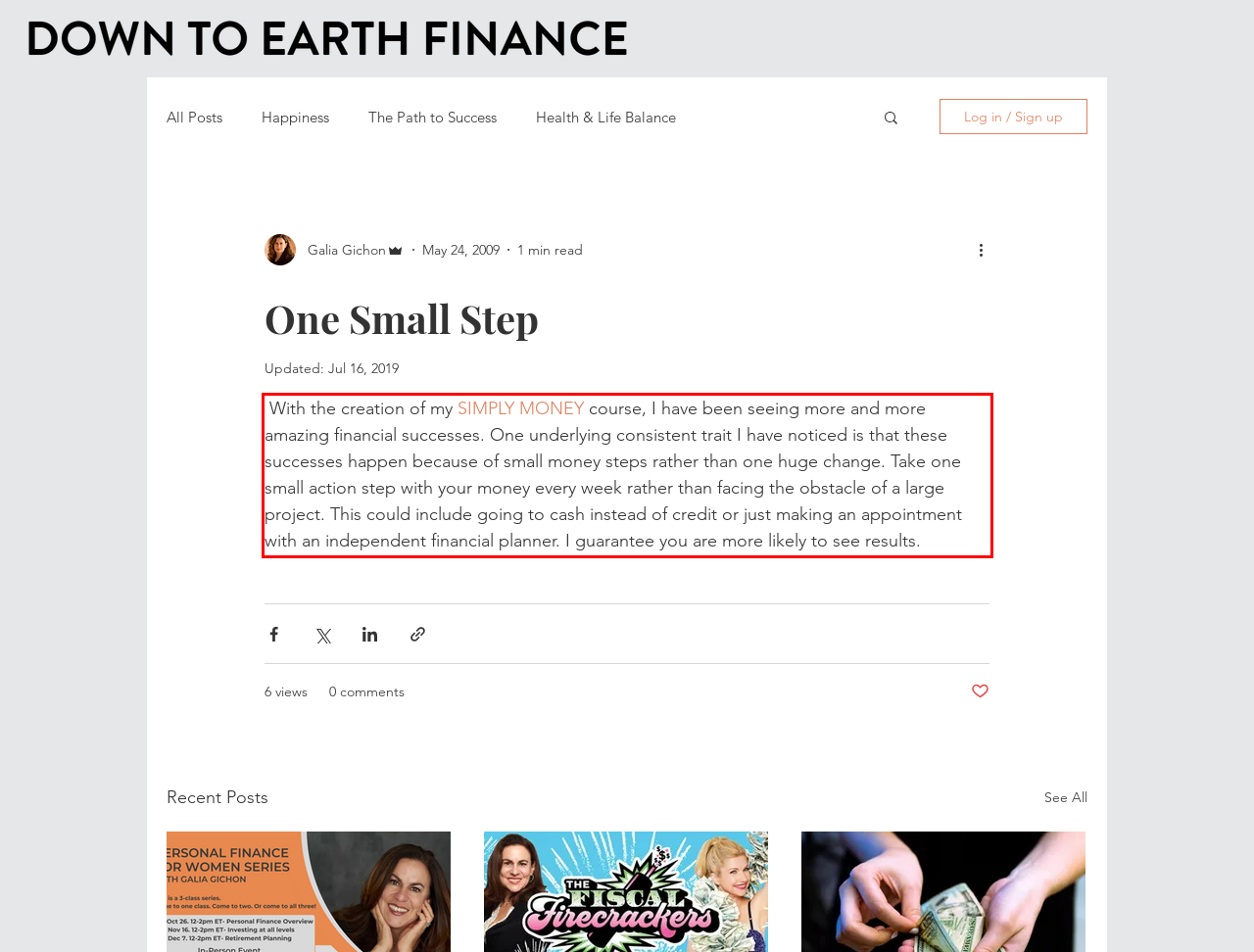Look at the webpage screenshot and recognize the text inside the red bounding box.

With the creation of my SIMPLY MONEY course, I have been seeing more and more amazing financial successes. One underlying consistent trait I have noticed is that these successes happen because of small money steps rather than one huge change. Take one small action step with your money every week rather than facing the obstacle of a large project. This could include going to cash instead of credit or just making an appointment with an independent financial planner. I guarantee you are more likely to see results.